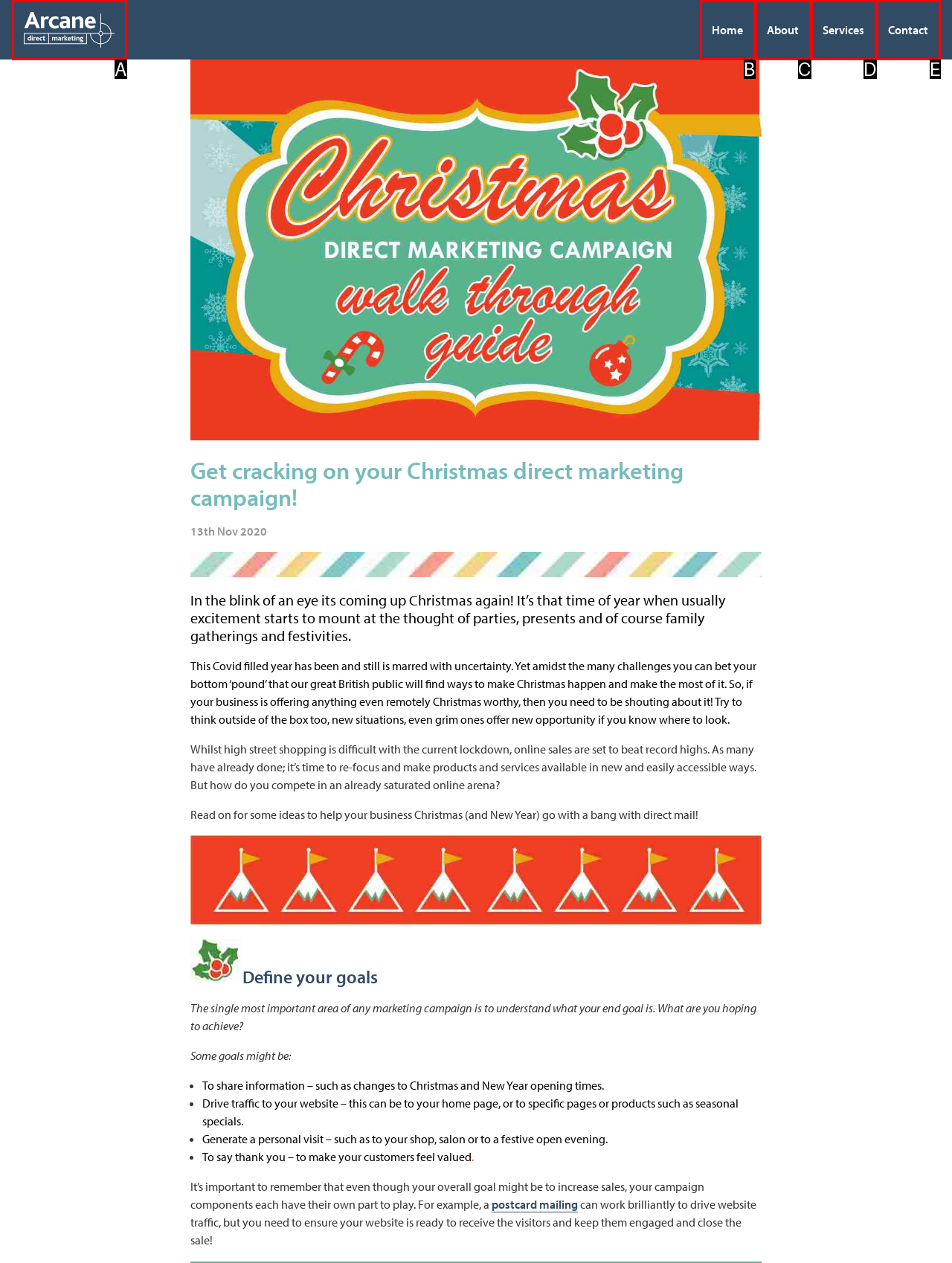Determine which HTML element fits the description: Services. Answer with the letter corresponding to the correct choice.

D